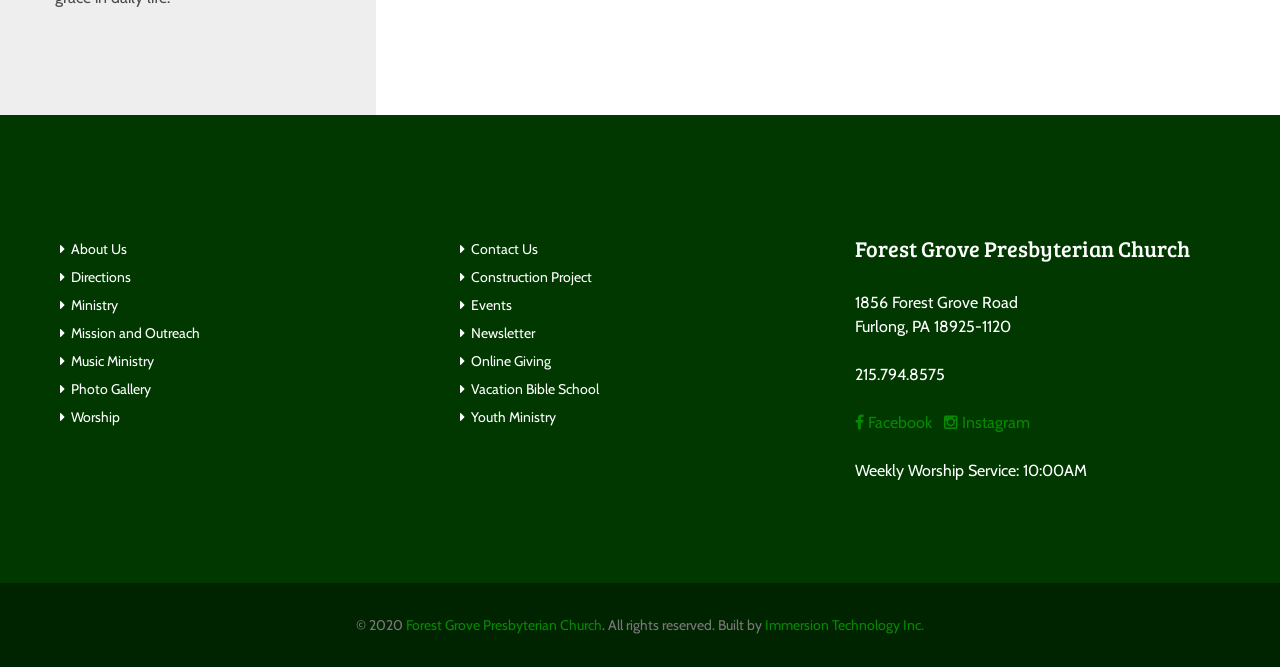Please answer the following query using a single word or phrase: 
What is the name of the church?

Forest Grove Presbyterian Church